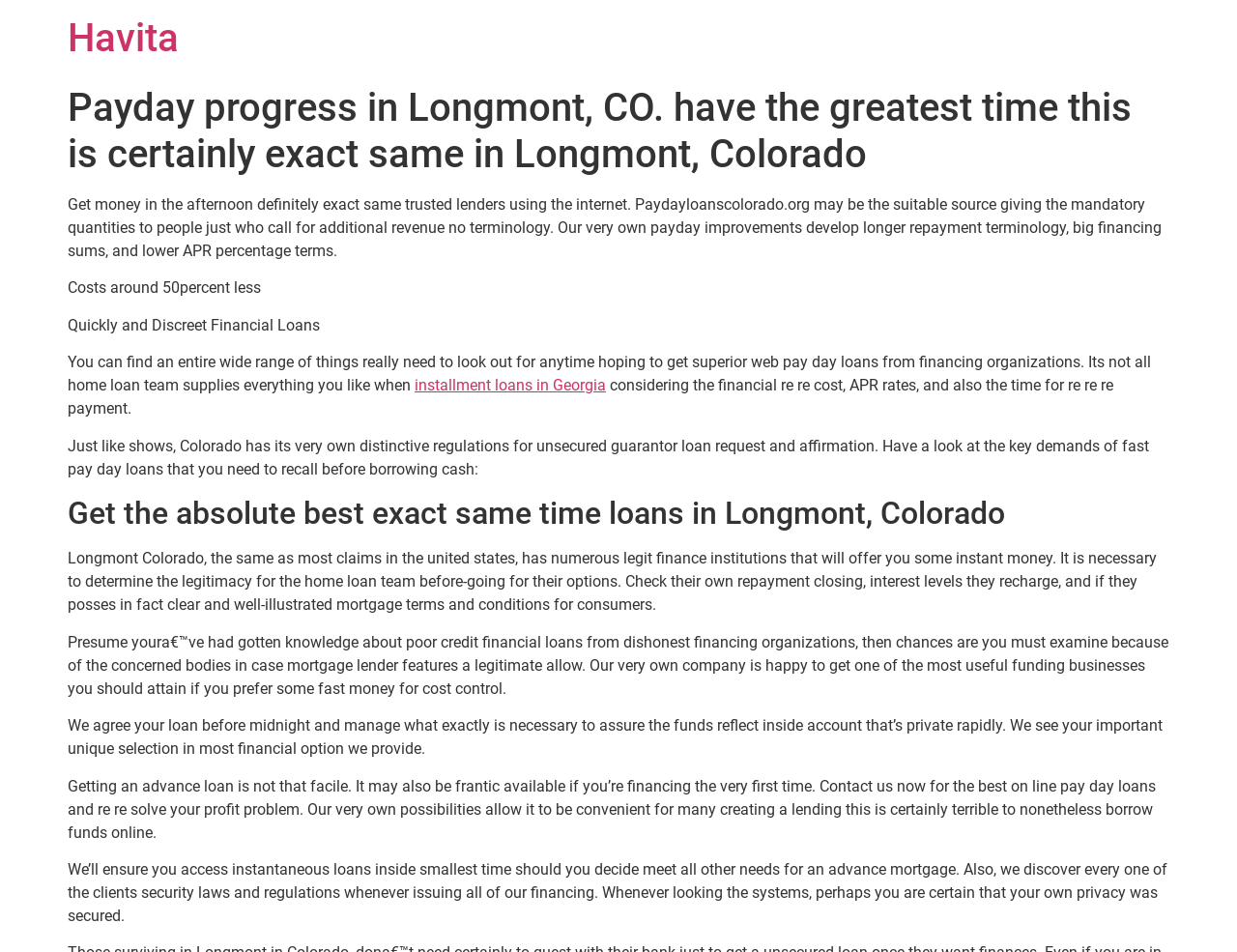Based on the element description, predict the bounding box coordinates (top-left x, top-left y, bottom-right x, bottom-right y) for the UI element in the screenshot: Havita

[0.055, 0.016, 0.145, 0.064]